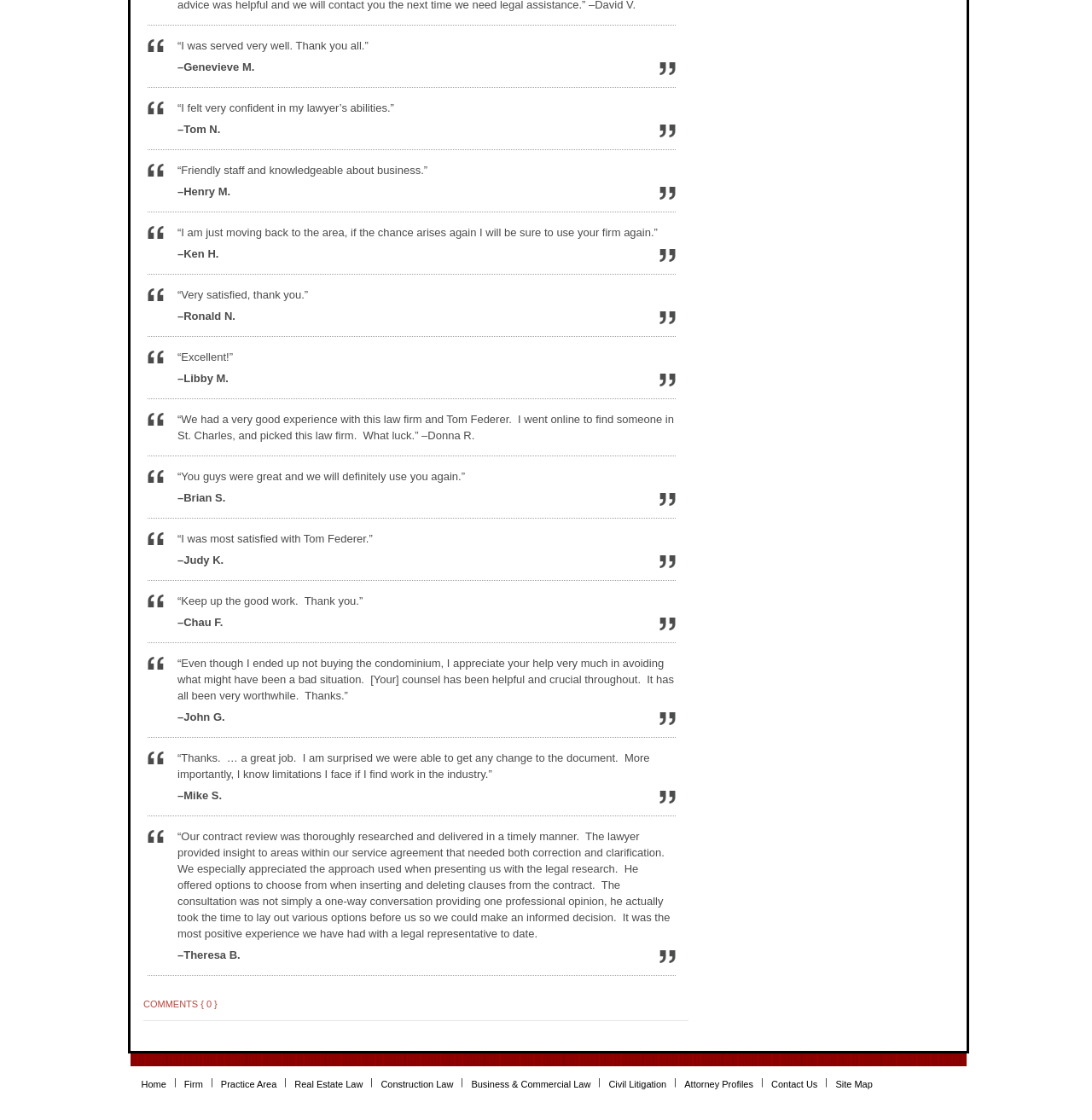What is the sentiment of the testimonials?
Using the image, provide a concise answer in one word or a short phrase.

Positive